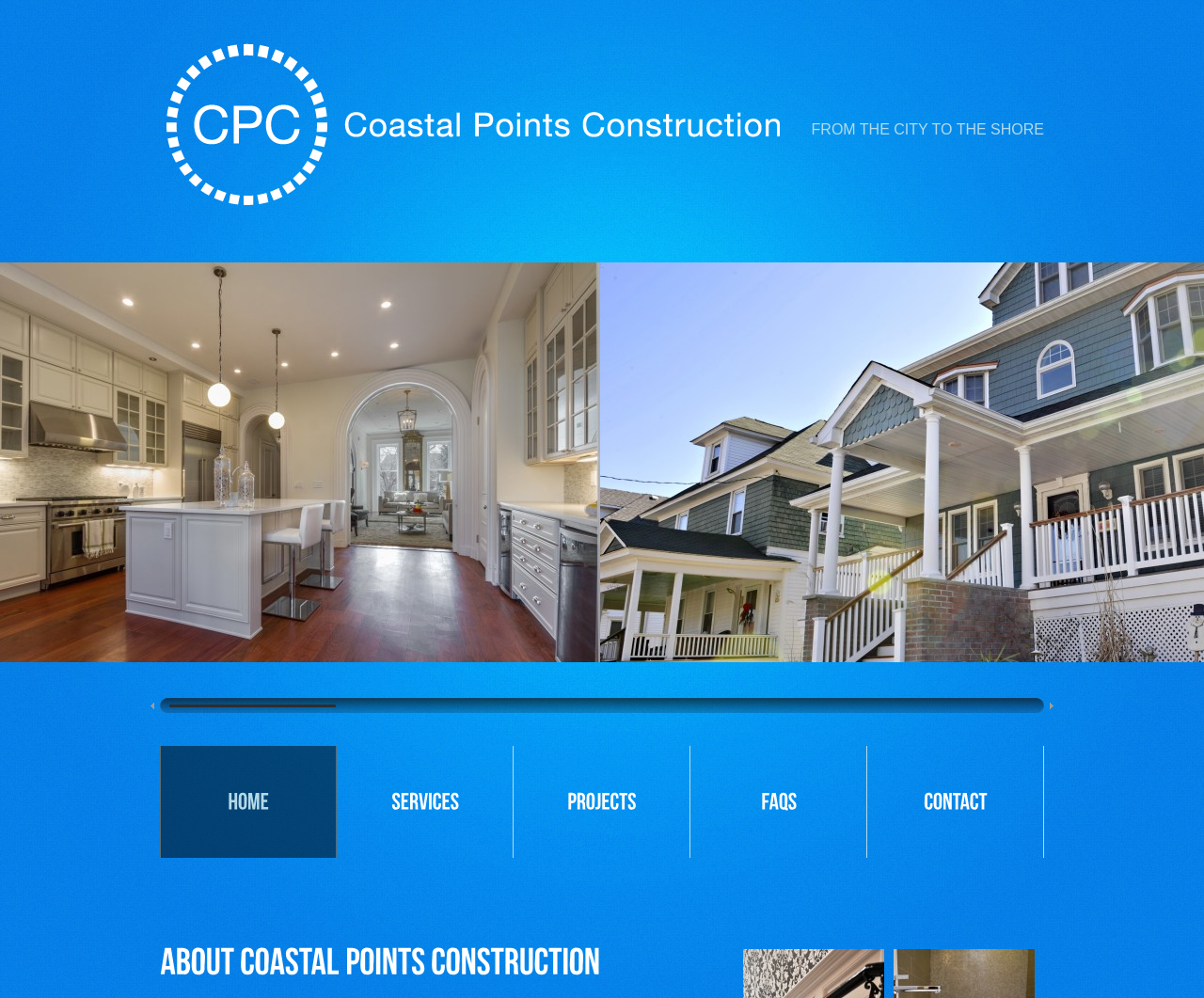What is the purpose of the 'About' section?
Kindly offer a detailed explanation using the data available in the image.

The purpose of the 'About' section can be determined by looking at the heading element with the text 'About Coastal Points Construction', which suggests that this section is intended to provide information about the company.